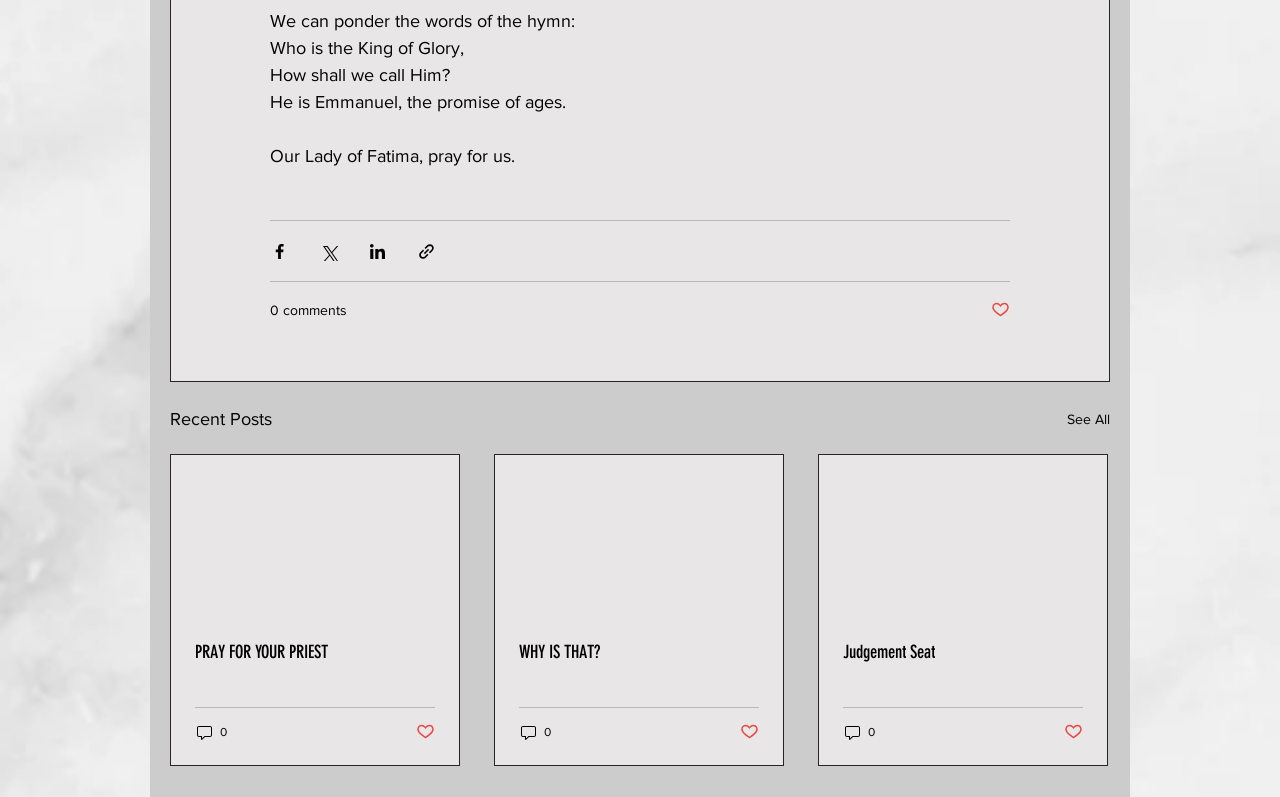What is the title of the second article?
Examine the image and provide an in-depth answer to the question.

I found the title of the second article by looking at the link elements inside the article elements. The second article has a link element with the text 'PRAY FOR YOUR PRIEST'.